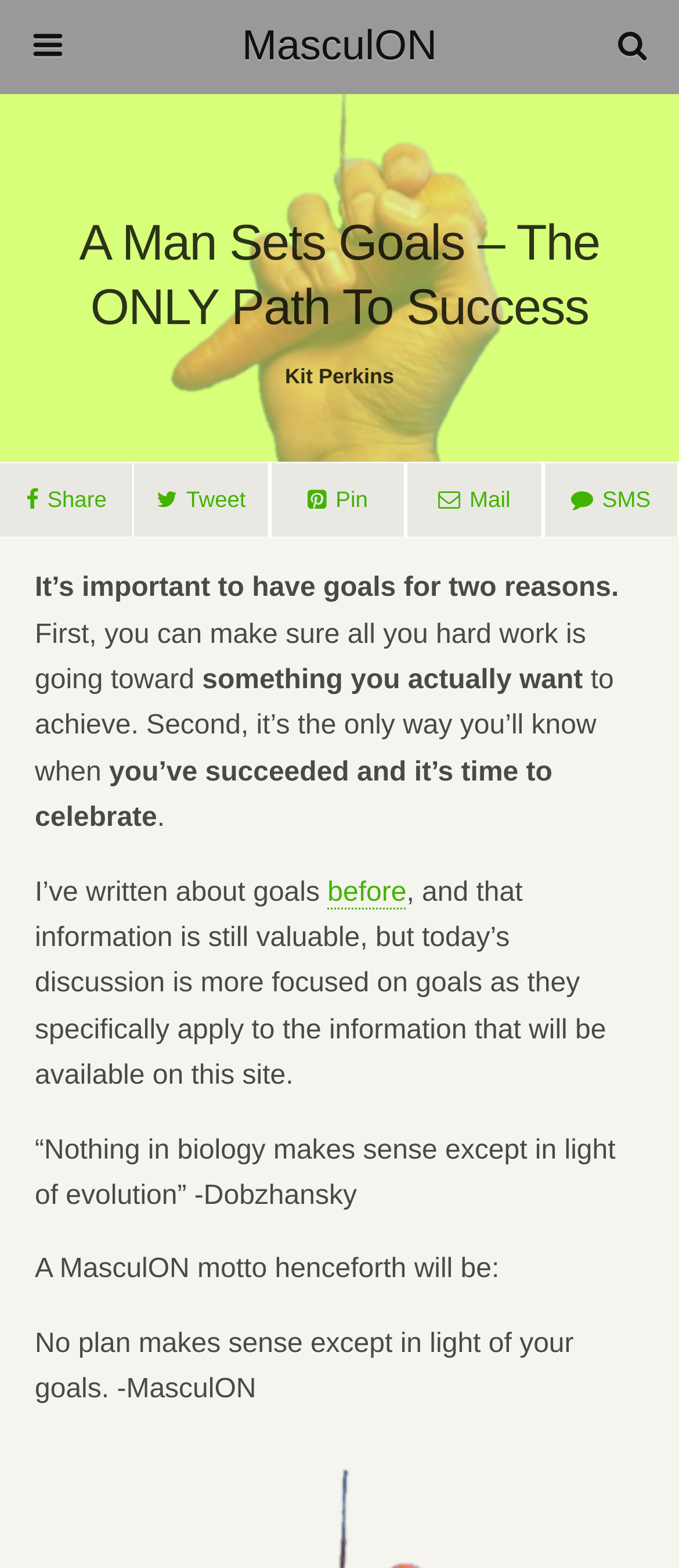Given the content of the image, can you provide a detailed answer to the question?
What is the purpose of having goals according to the article?

The purpose of having goals according to the article can be found by looking at the static text elements that appear below the main heading, which say 'It’s important to have goals for two reasons.' and then explain the two reasons.